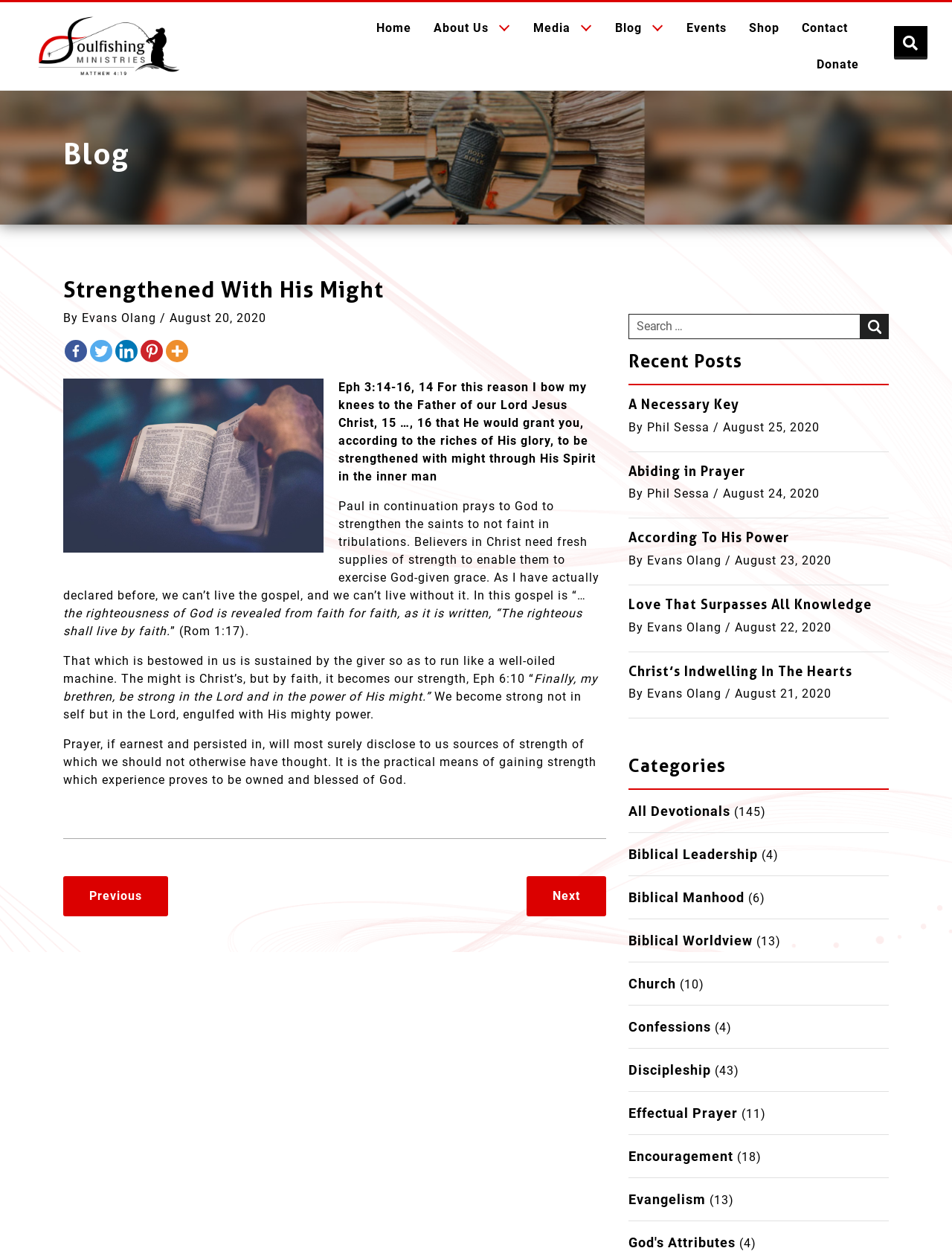Using the information shown in the image, answer the question with as much detail as possible: How many categories are listed on the webpage?

The number of categories can be found by counting the links listed under the 'Categories' heading, which are 'All Devotionals', 'Biblical Leadership', 'Biblical Manhood', 'Biblical Worldview', 'Church', 'Confessions', 'Discipleship', 'Effectual Prayer', 'Encouragement', 'Evangelism', and others.